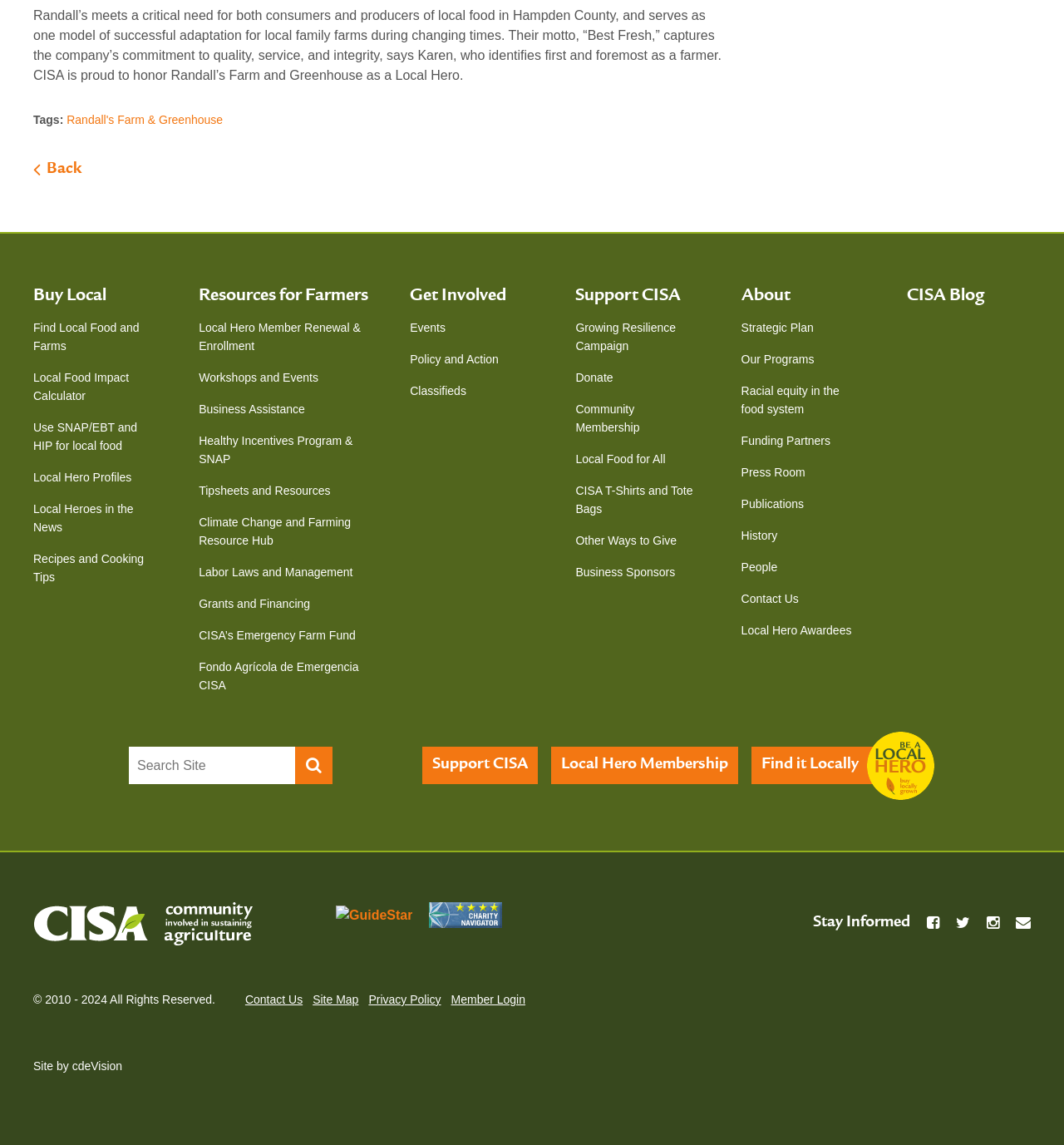What is the name of the campaign that supports local food and farming?
From the screenshot, supply a one-word or short-phrase answer.

Growing Resilience Campaign